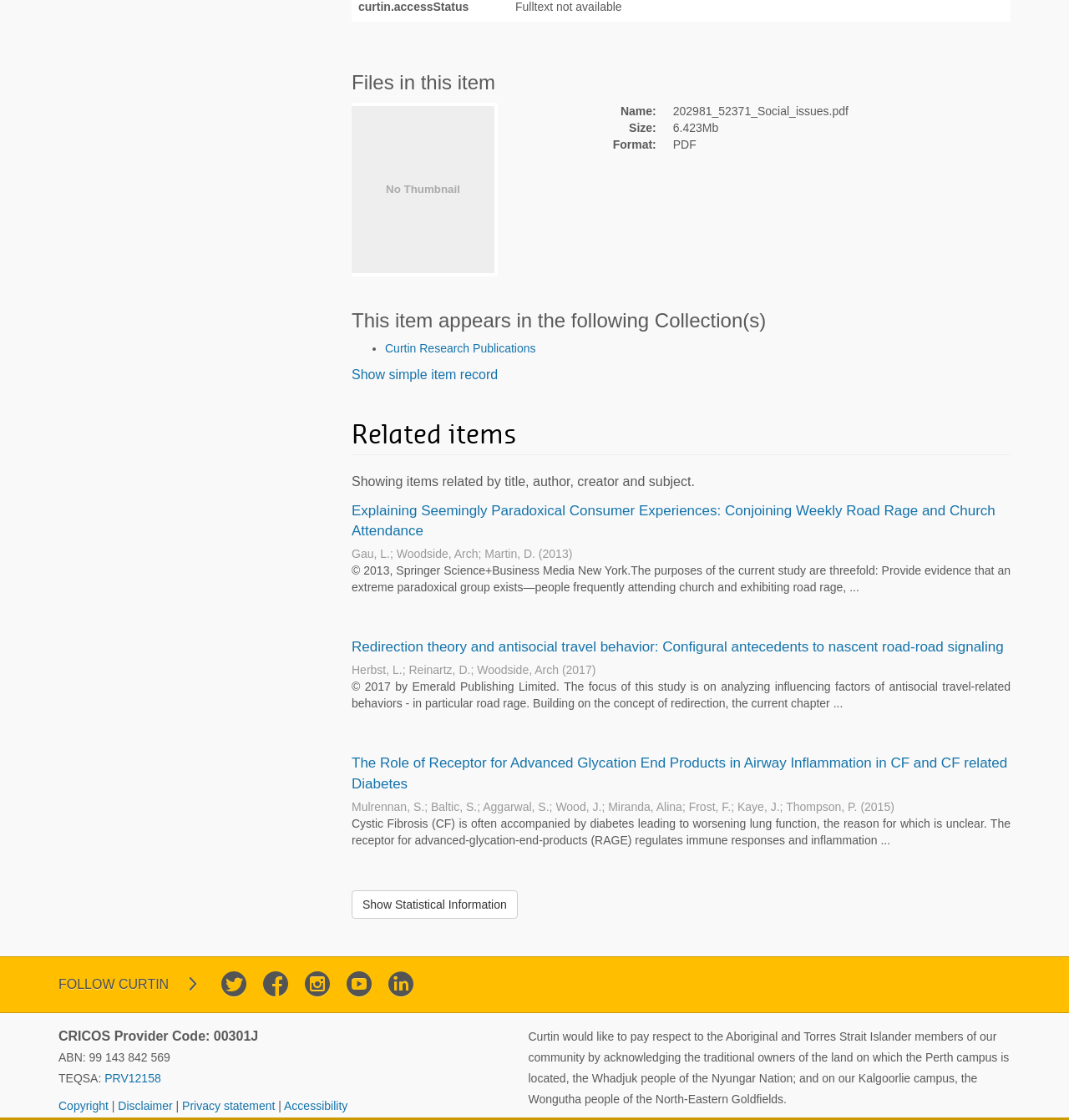Examine the image and give a thorough answer to the following question:
How many authors does the related item 'Redirection theory and antisocial travel behavior: Configural antecedents to nascent road-road signaling' have?

I found three StaticText elements with the text 'Herbst, L.', 'Reinartz, D.', and 'Woodside, Arch' in the description of the related item 'Redirection theory and antisocial travel behavior: Configural antecedents to nascent road-road signaling', which suggests that the item has three authors.